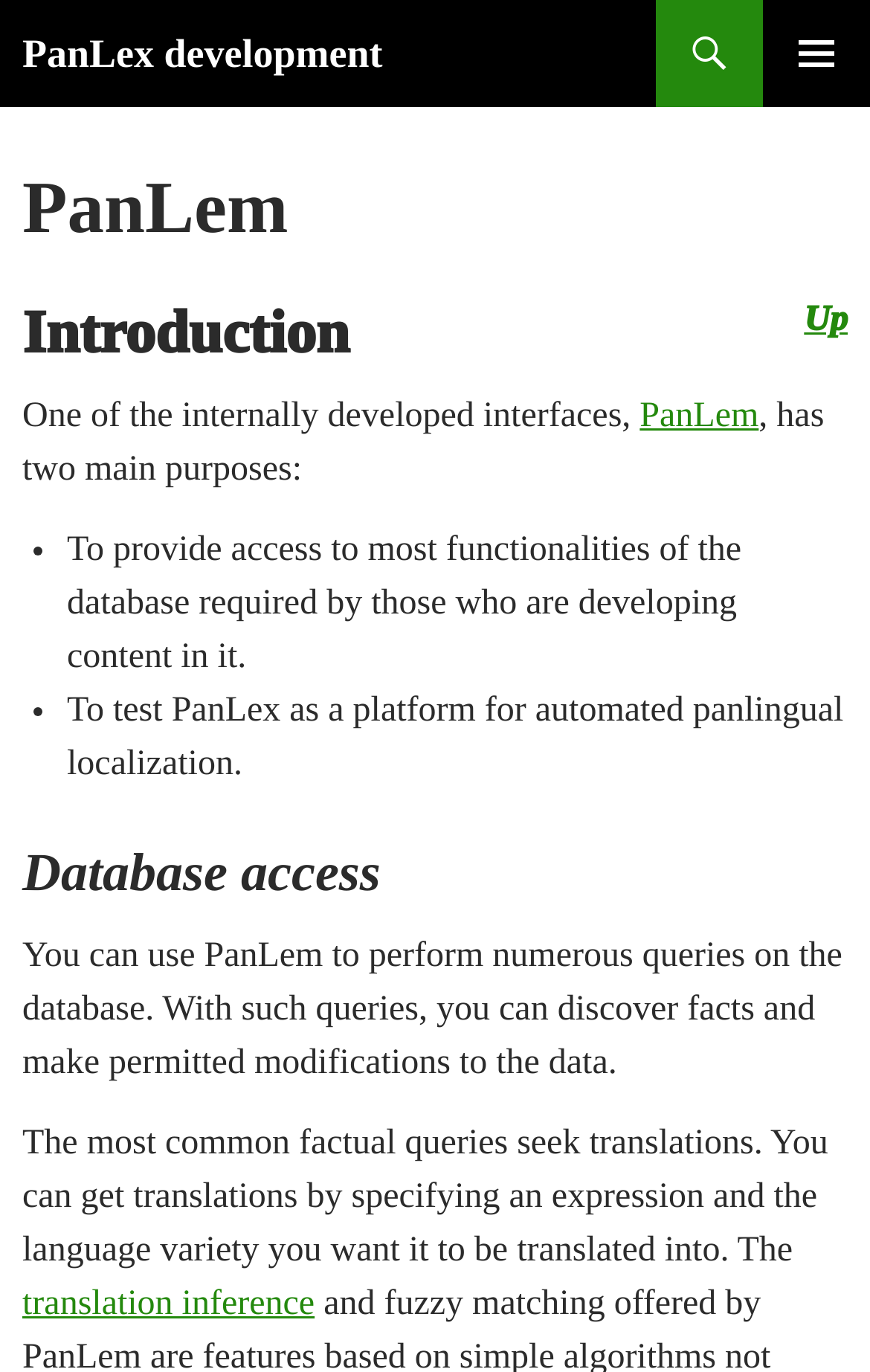Give a one-word or one-phrase response to the question: 
What type of queries seek translations?

Factual queries